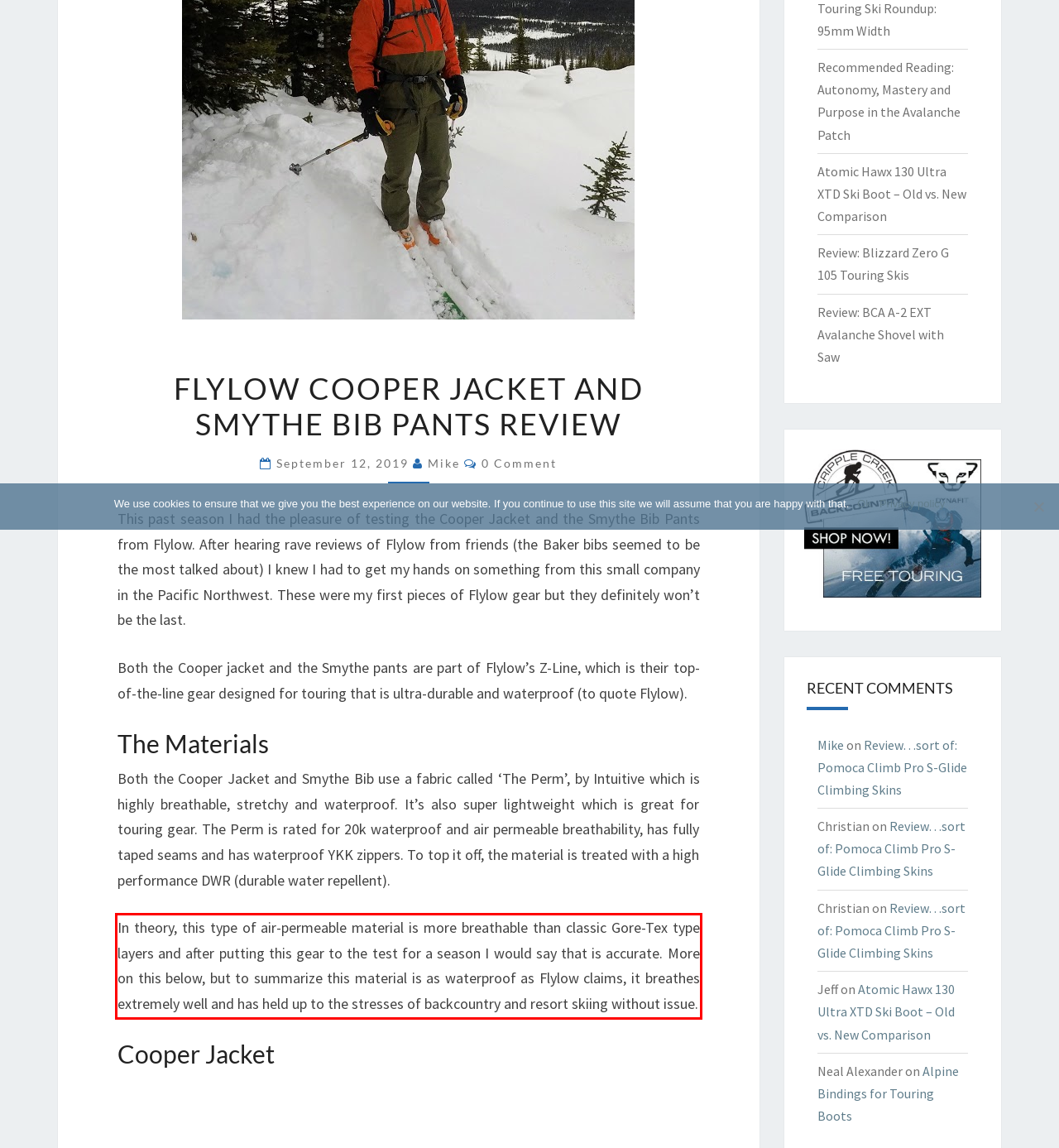Using the provided screenshot of a webpage, recognize and generate the text found within the red rectangle bounding box.

In theory, this type of air-permeable material is more breathable than classic Gore-Tex type layers and after putting this gear to the test for a season I would say that is accurate. More on this below, but to summarize this material is as waterproof as Flylow claims, it breathes extremely well and has held up to the stresses of backcountry and resort skiing without issue.